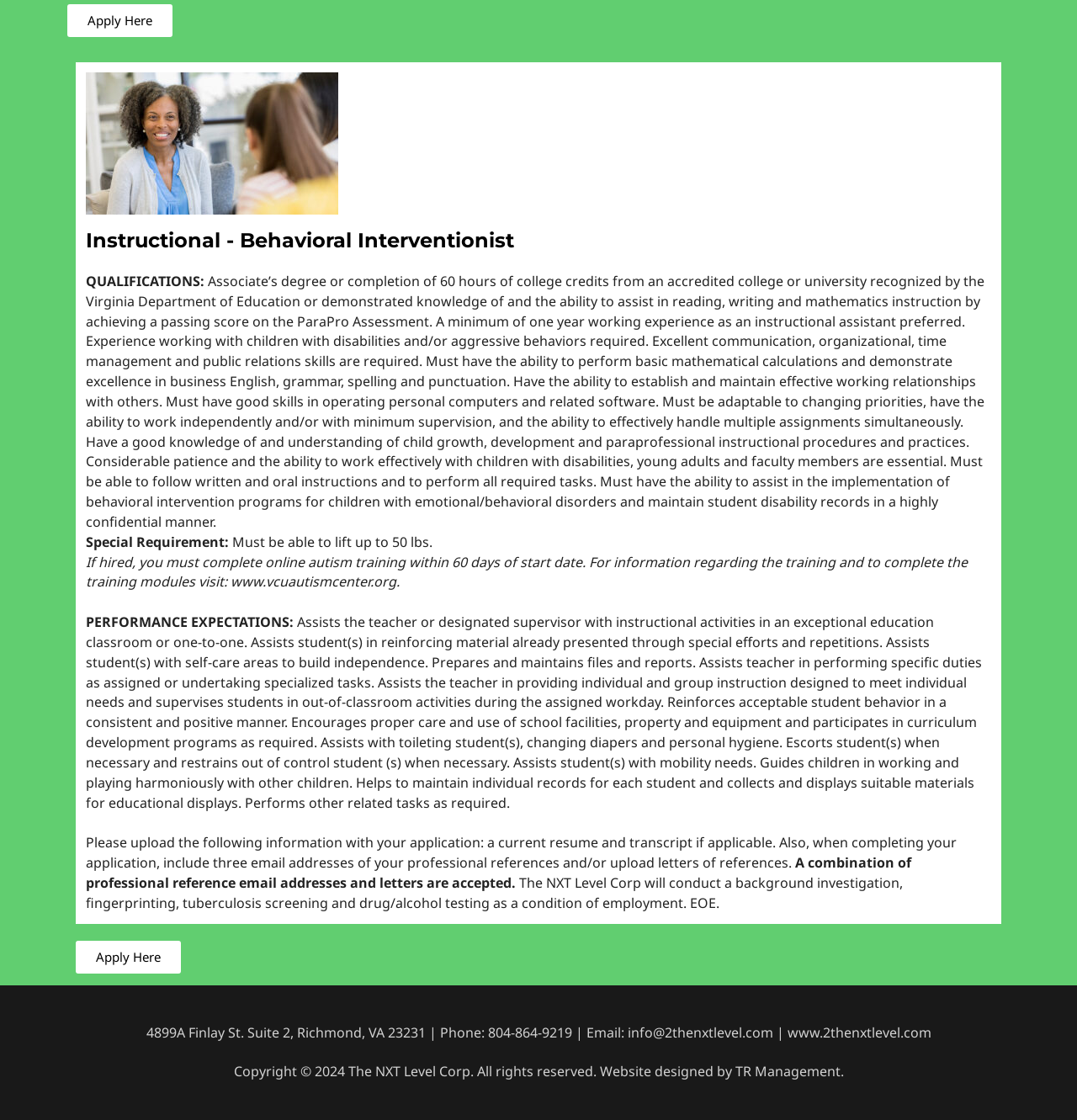Given the description of the UI element: "Apply Here", predict the bounding box coordinates in the form of [left, top, right, bottom], with each value being a float between 0 and 1.

[0.062, 0.004, 0.16, 0.033]